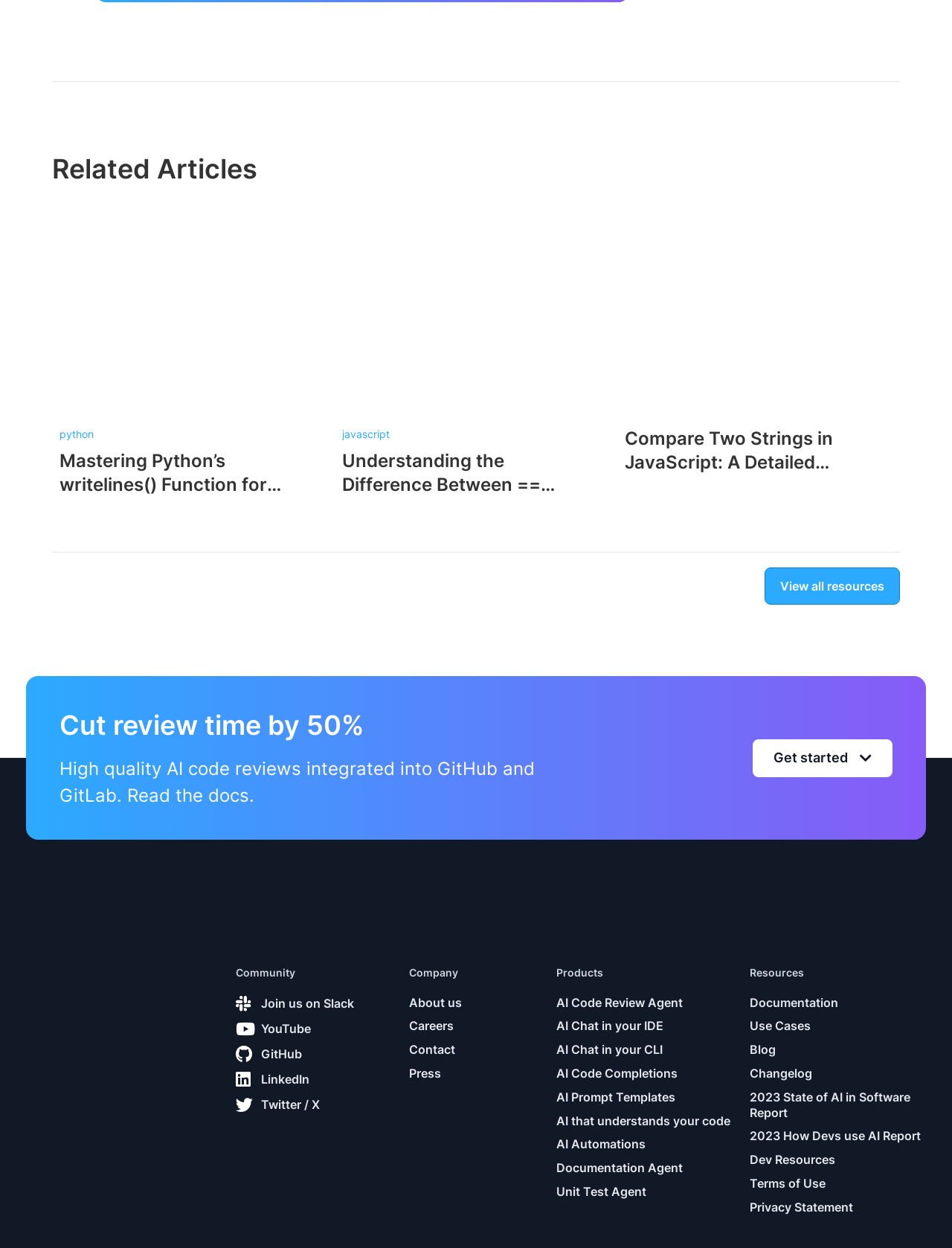Could you find the bounding box coordinates of the clickable area to complete this instruction: "Search for products"?

None